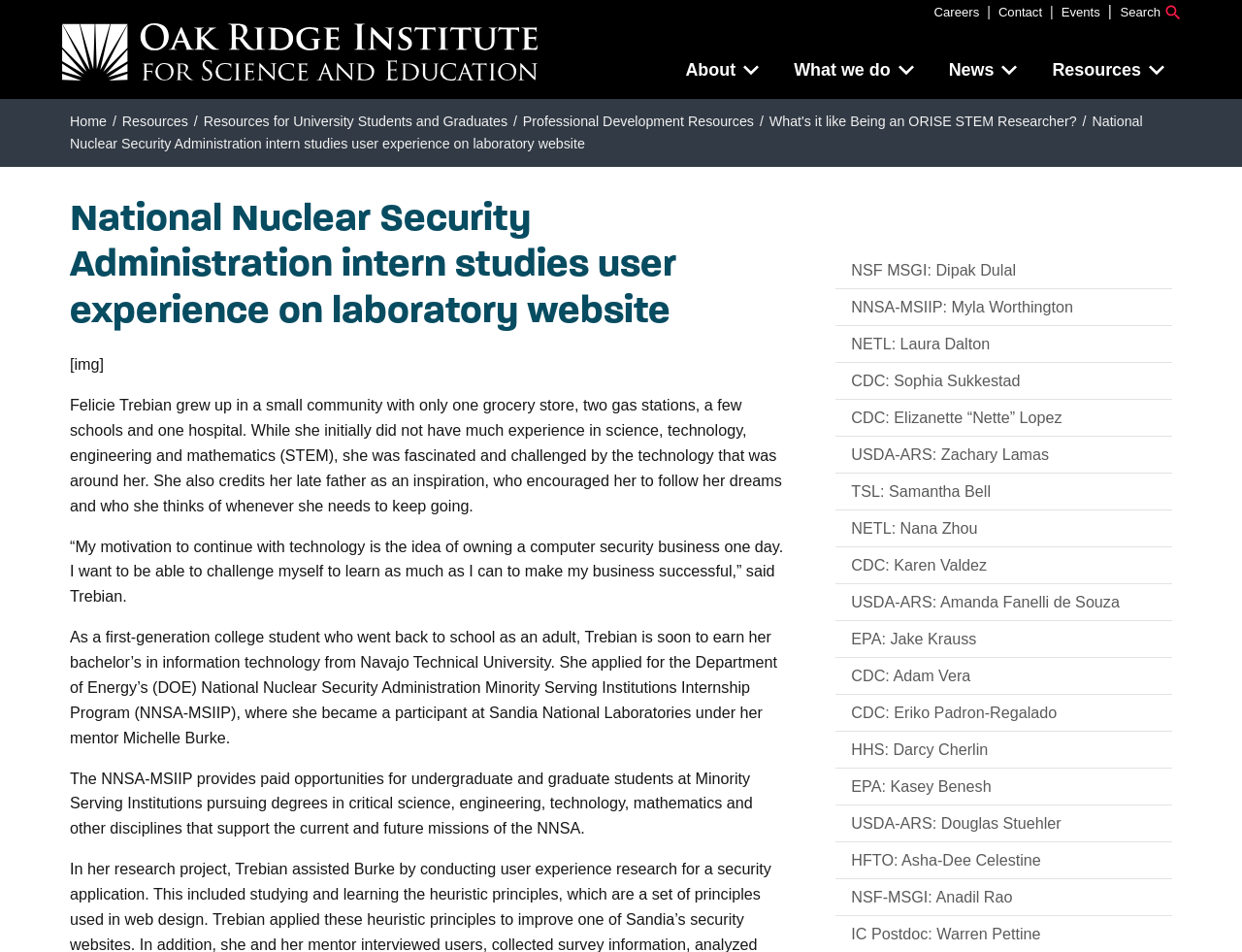Based on the element description, predict the bounding box coordinates (top-left x, top-left y, bottom-right x, bottom-right y) for the UI element in the screenshot: USDA-ARS: Amanda Fanelli de Souza

[0.673, 0.613, 0.944, 0.651]